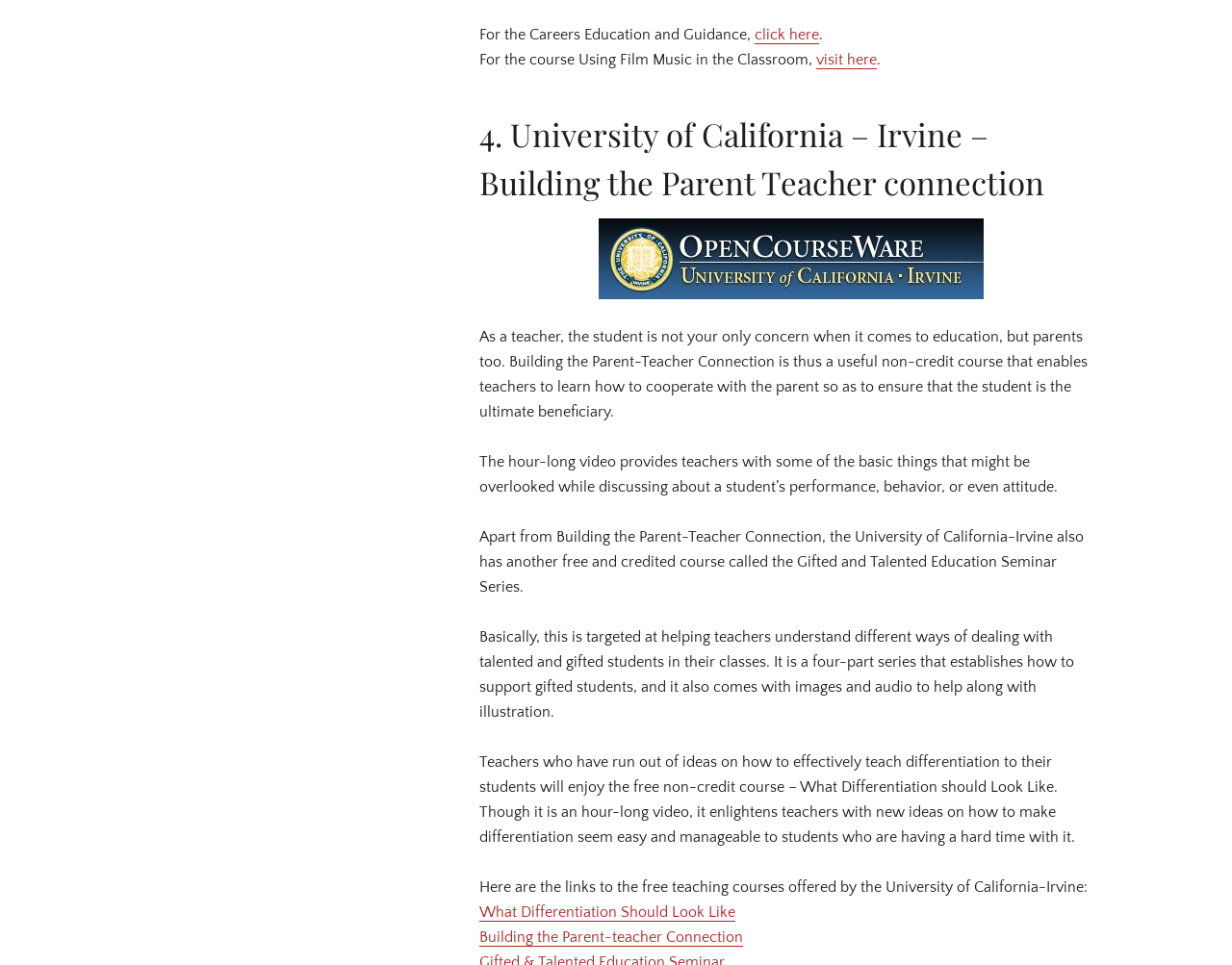How many parts does the 'Gifted and Talented Education Seminar Series' have?
Based on the visual, give a brief answer using one word or a short phrase.

Four